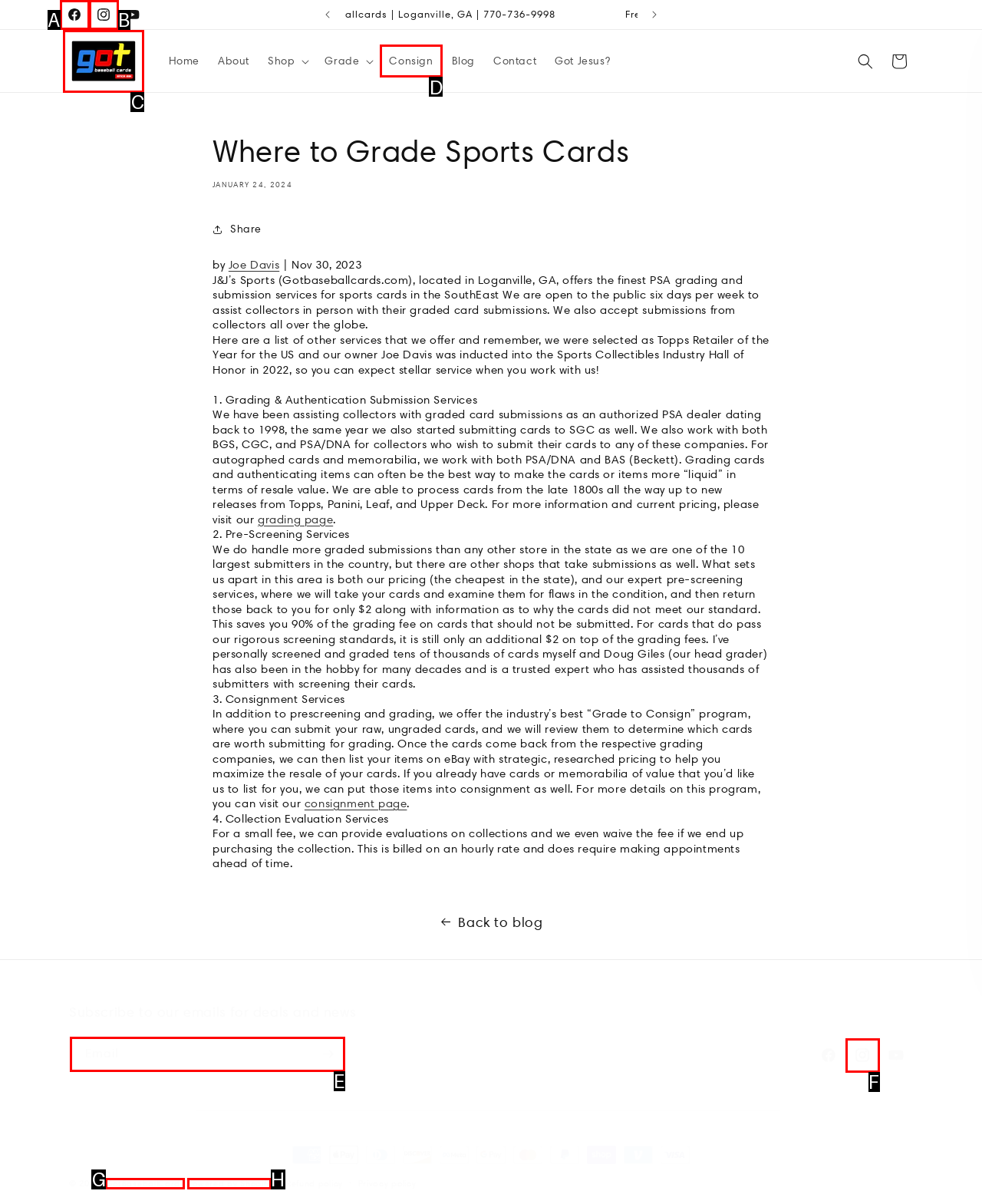Pick the option that best fits the description: Powered by Shopify. Reply with the letter of the matching option directly.

H